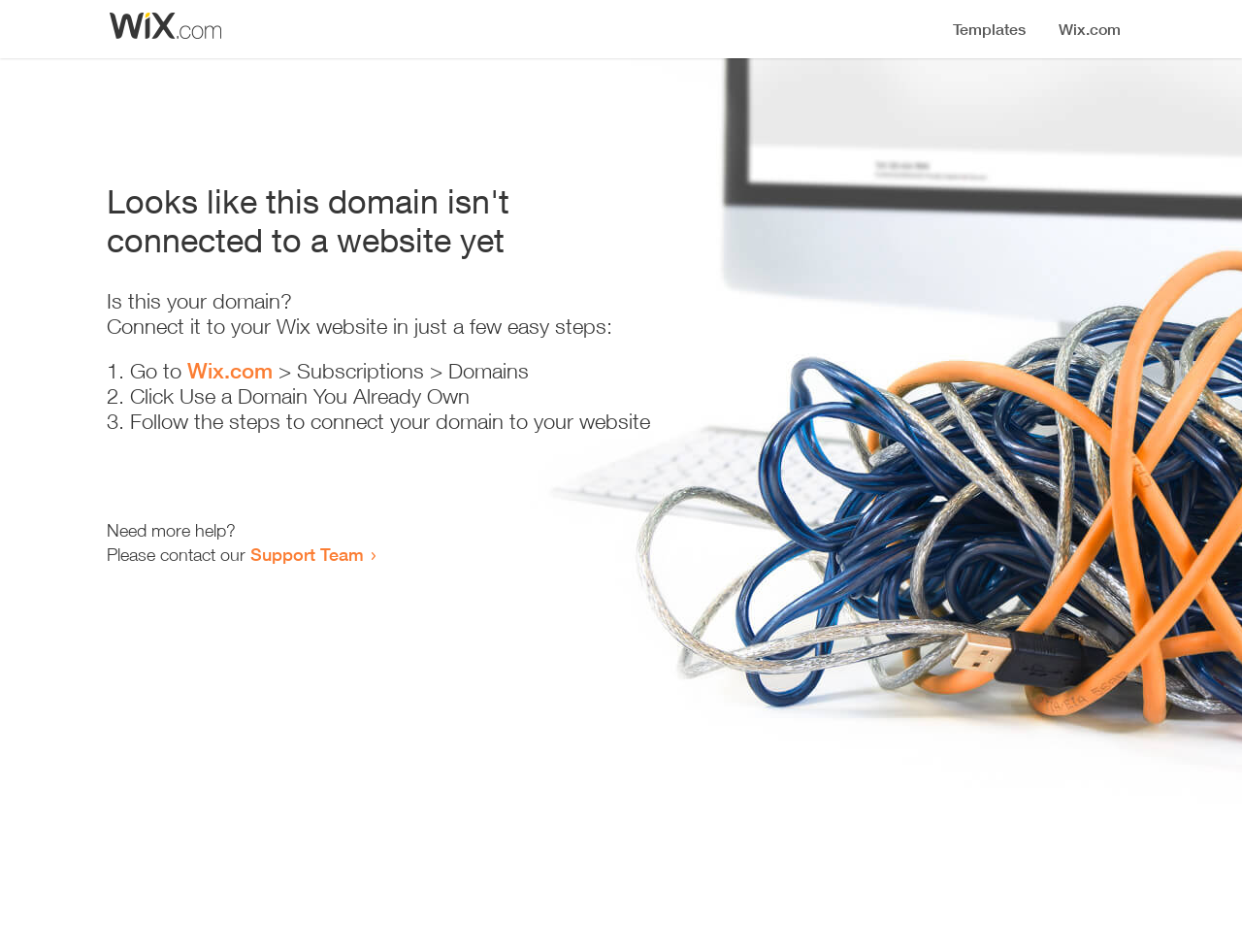Predict the bounding box for the UI component with the following description: "Support Team".

[0.202, 0.571, 0.293, 0.593]